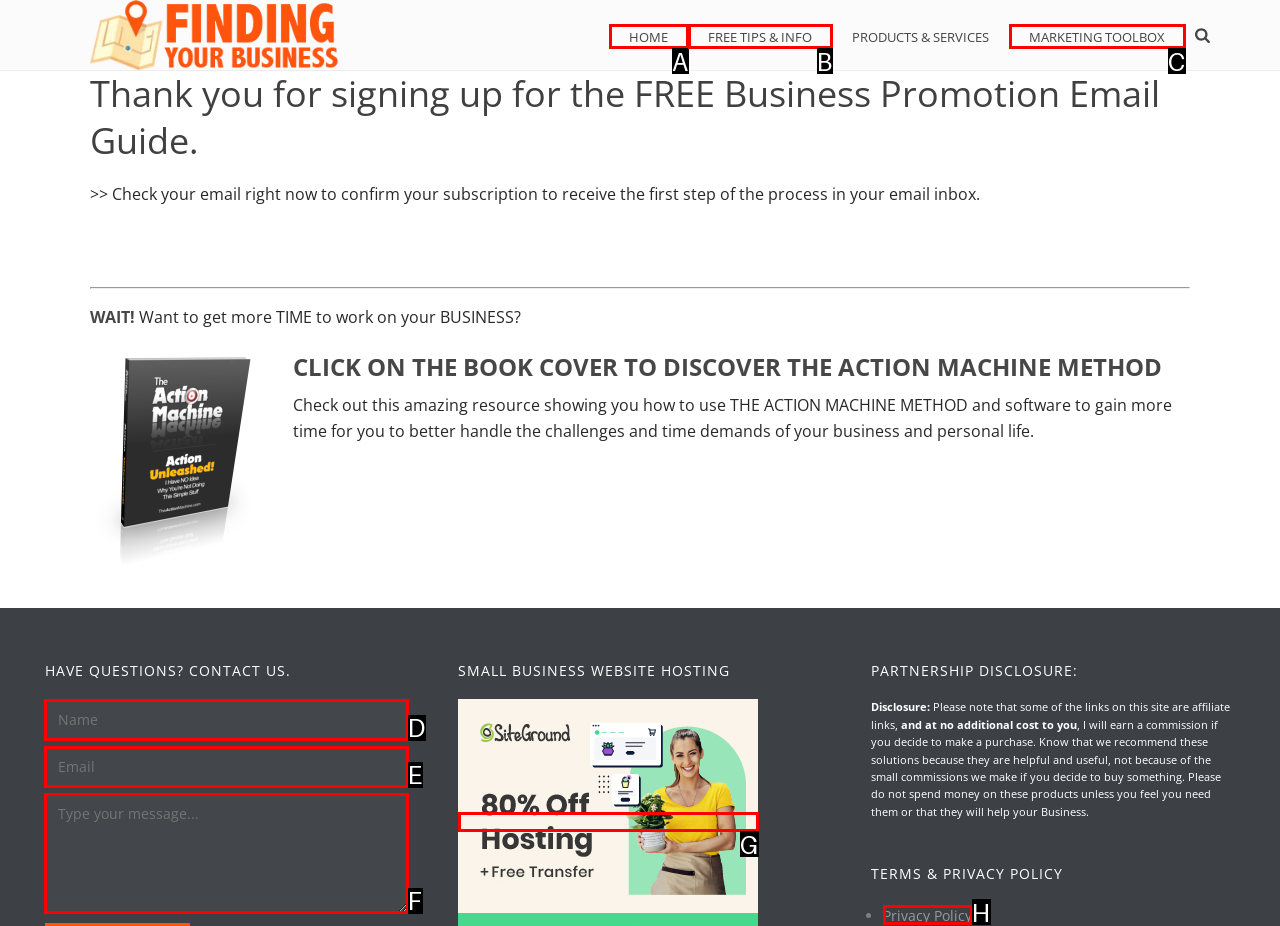Tell me the letter of the option that corresponds to the description: Home
Answer using the letter from the given choices directly.

A